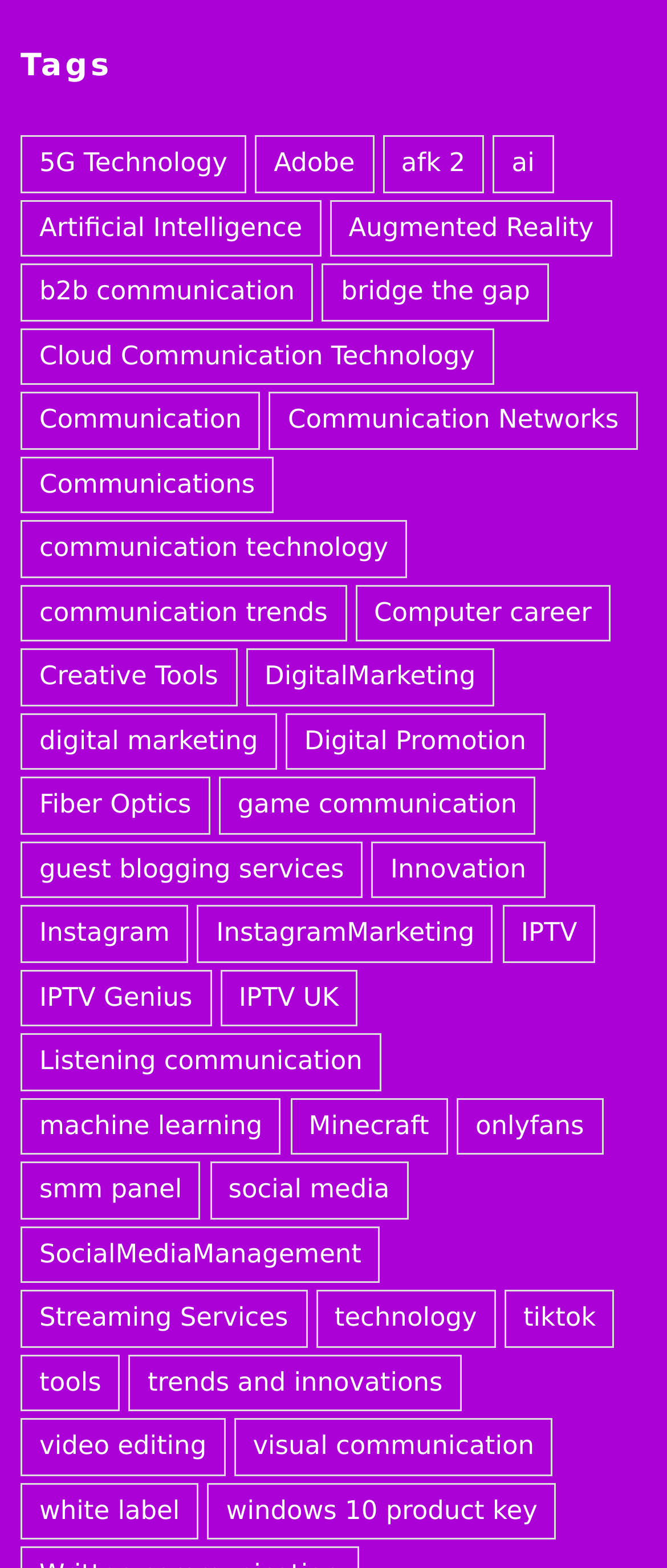Determine the bounding box coordinates of the section I need to click to execute the following instruction: "Explore here". Provide the coordinates as four float numbers between 0 and 1, i.e., [left, top, right, bottom].

None